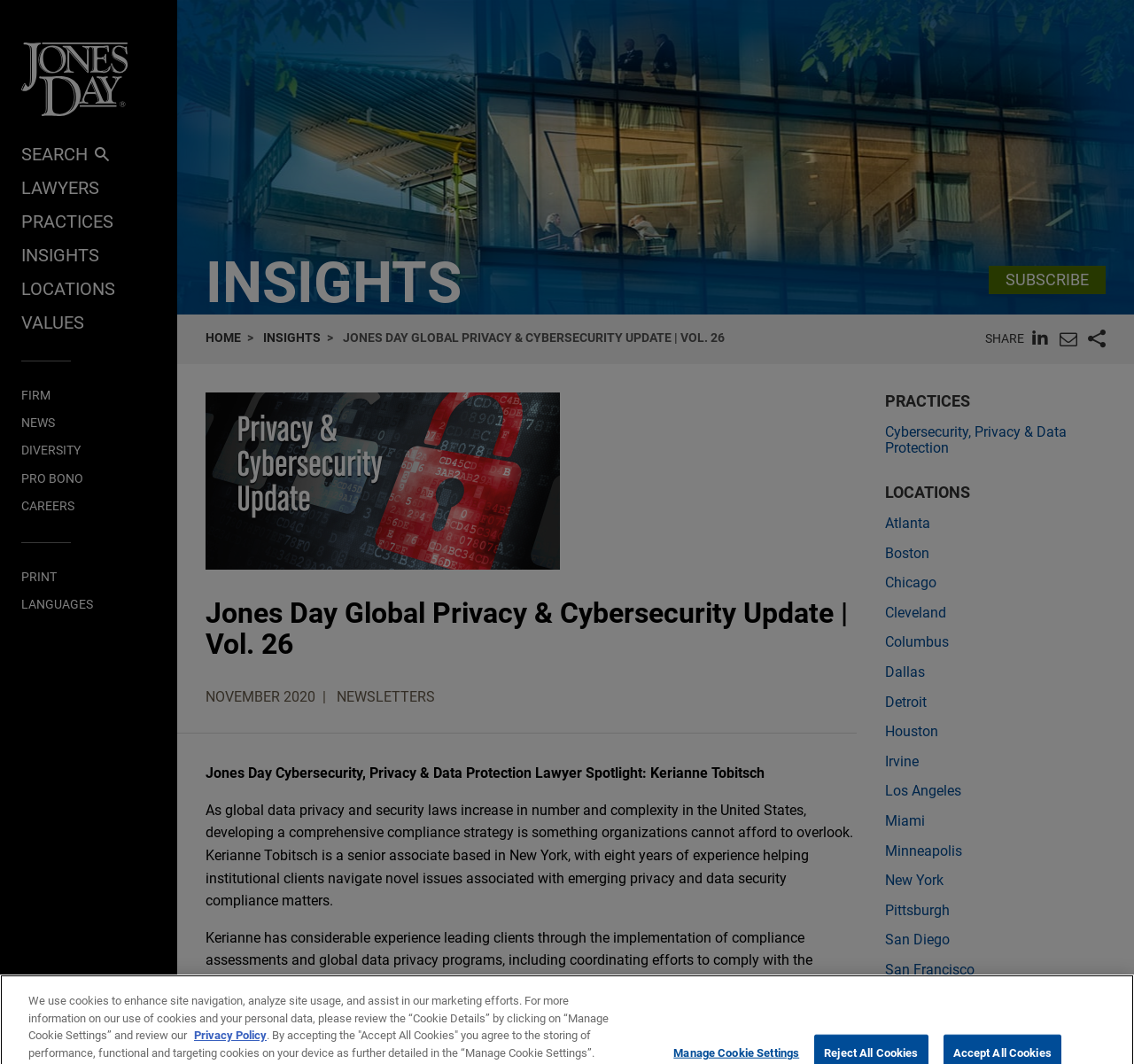Locate the bounding box coordinates of the element that should be clicked to execute the following instruction: "Share the 100 Stories Coffee Table Book on WhatsApp".

None